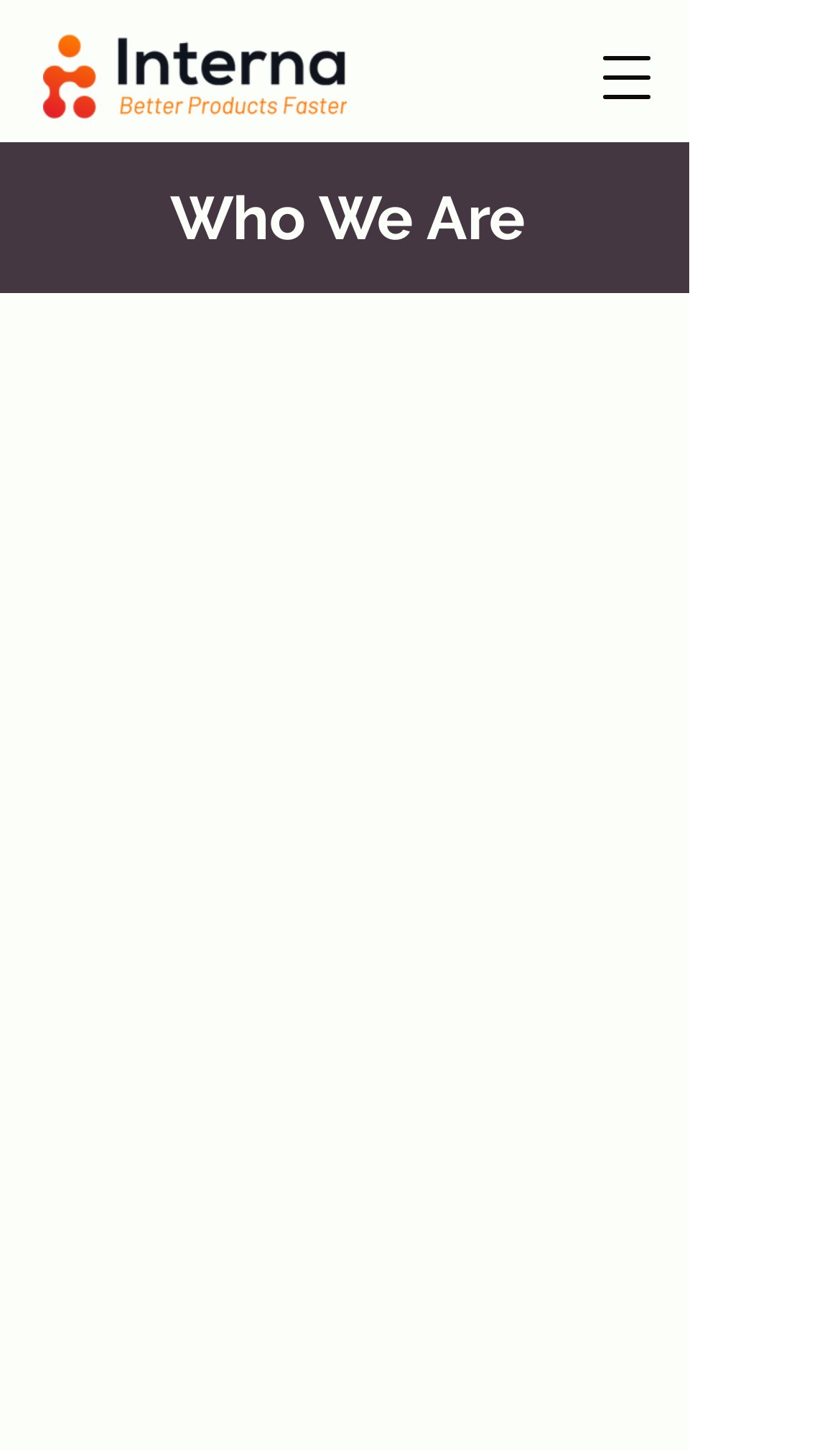Please extract the title of the webpage.

Who We Are